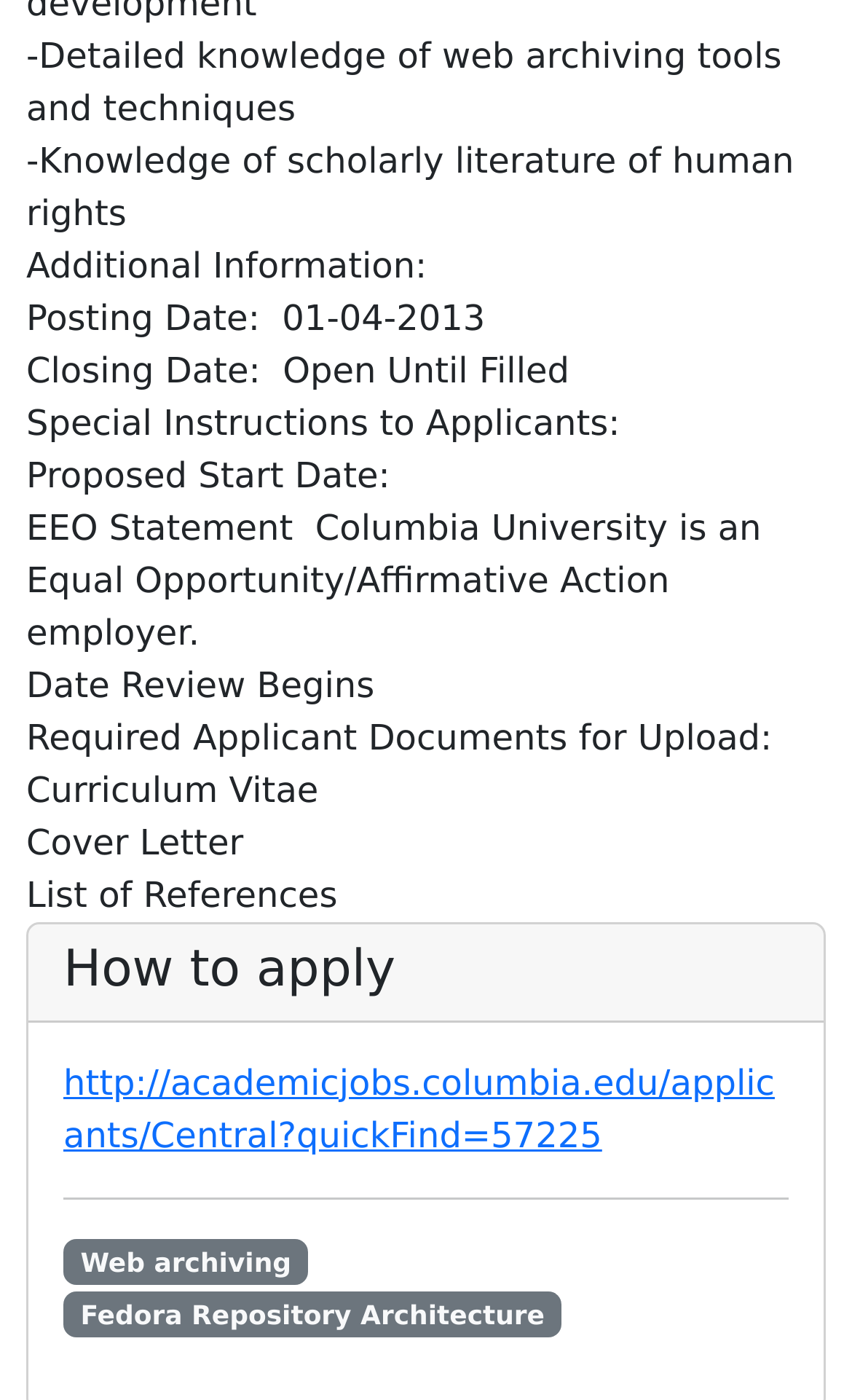Respond to the following question using a concise word or phrase: 
What is the posting date of the job?

01-04-2013